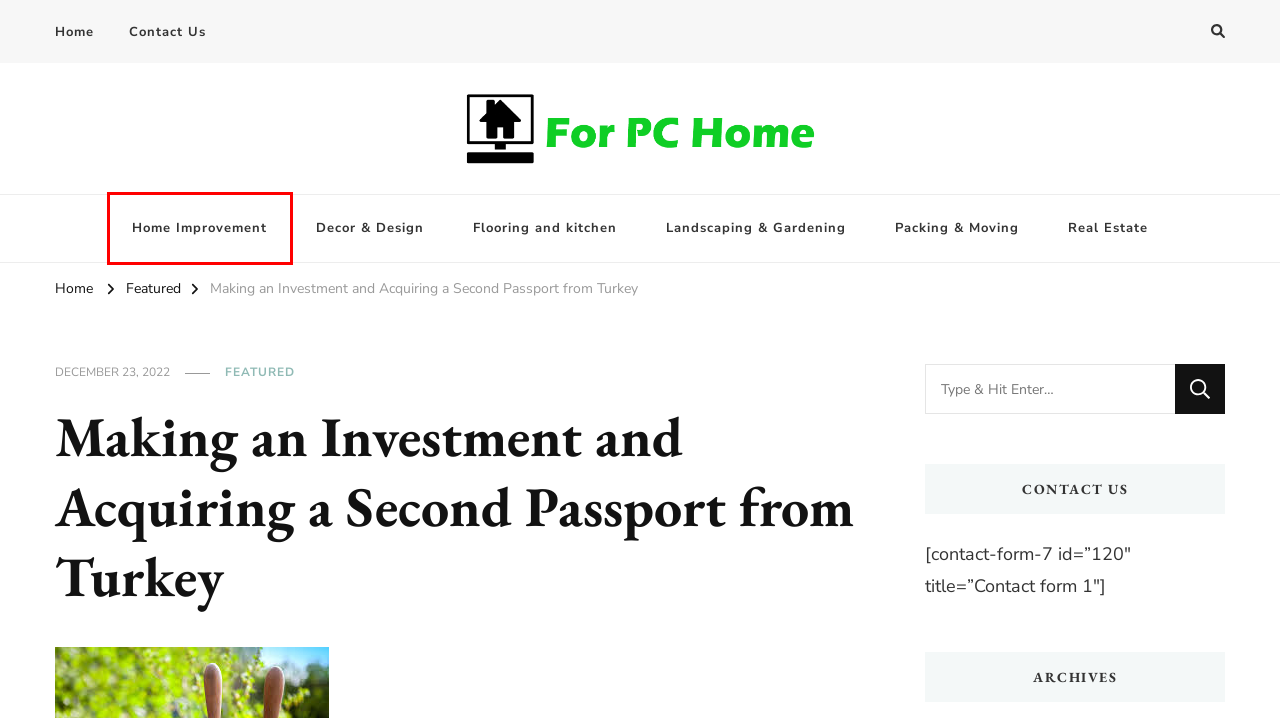Look at the screenshot of a webpage that includes a red bounding box around a UI element. Select the most appropriate webpage description that matches the page seen after clicking the highlighted element. Here are the candidates:
A. Featured – For Pcs Home
B. Real Estate – For Pcs Home
C. Home Improvement – For Pcs Home
D. Contact Us - For Pcs Home
E. For Pcs Home
F. Packing & Moving – For Pcs Home
G. Decor & Design – For Pcs Home
H. Home - For Pcs Home

C